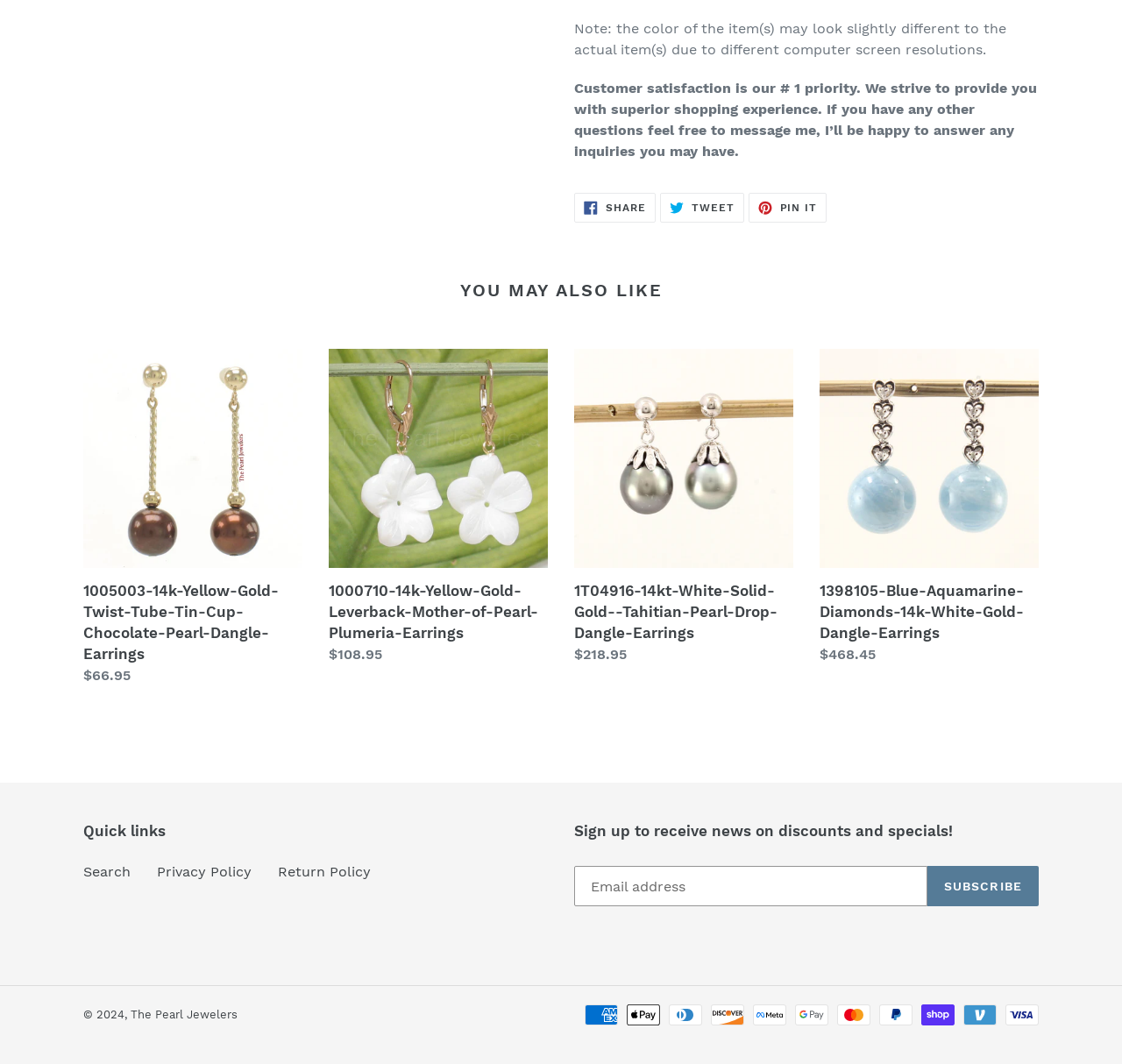Please locate the bounding box coordinates of the element that should be clicked to complete the given instruction: "Search".

[0.074, 0.811, 0.116, 0.827]